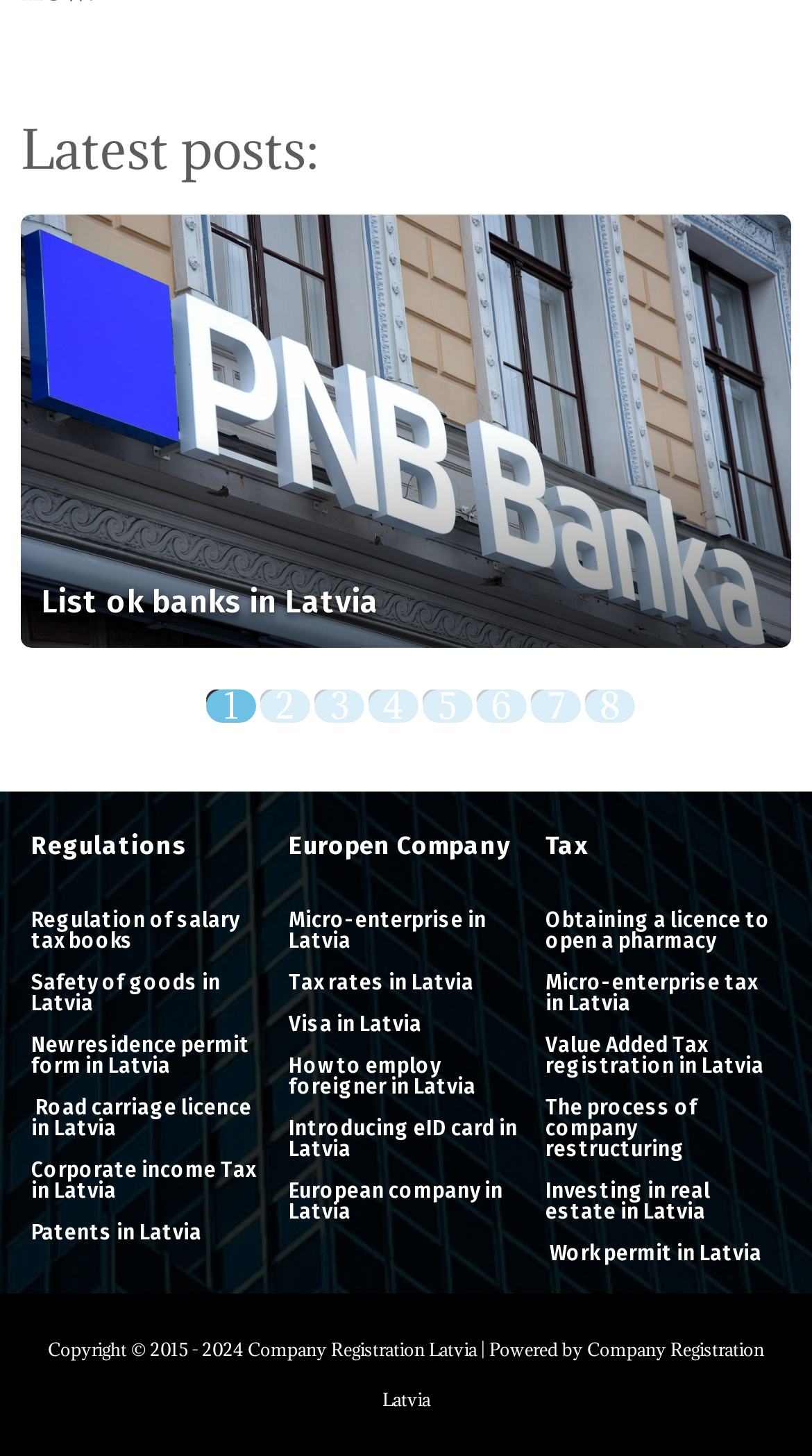Find the bounding box coordinates for the HTML element described in this sentence: "European company in Latvia". Provide the coordinates as four float numbers between 0 and 1, in the format [left, top, right, bottom].

[0.355, 0.803, 0.645, 0.846]